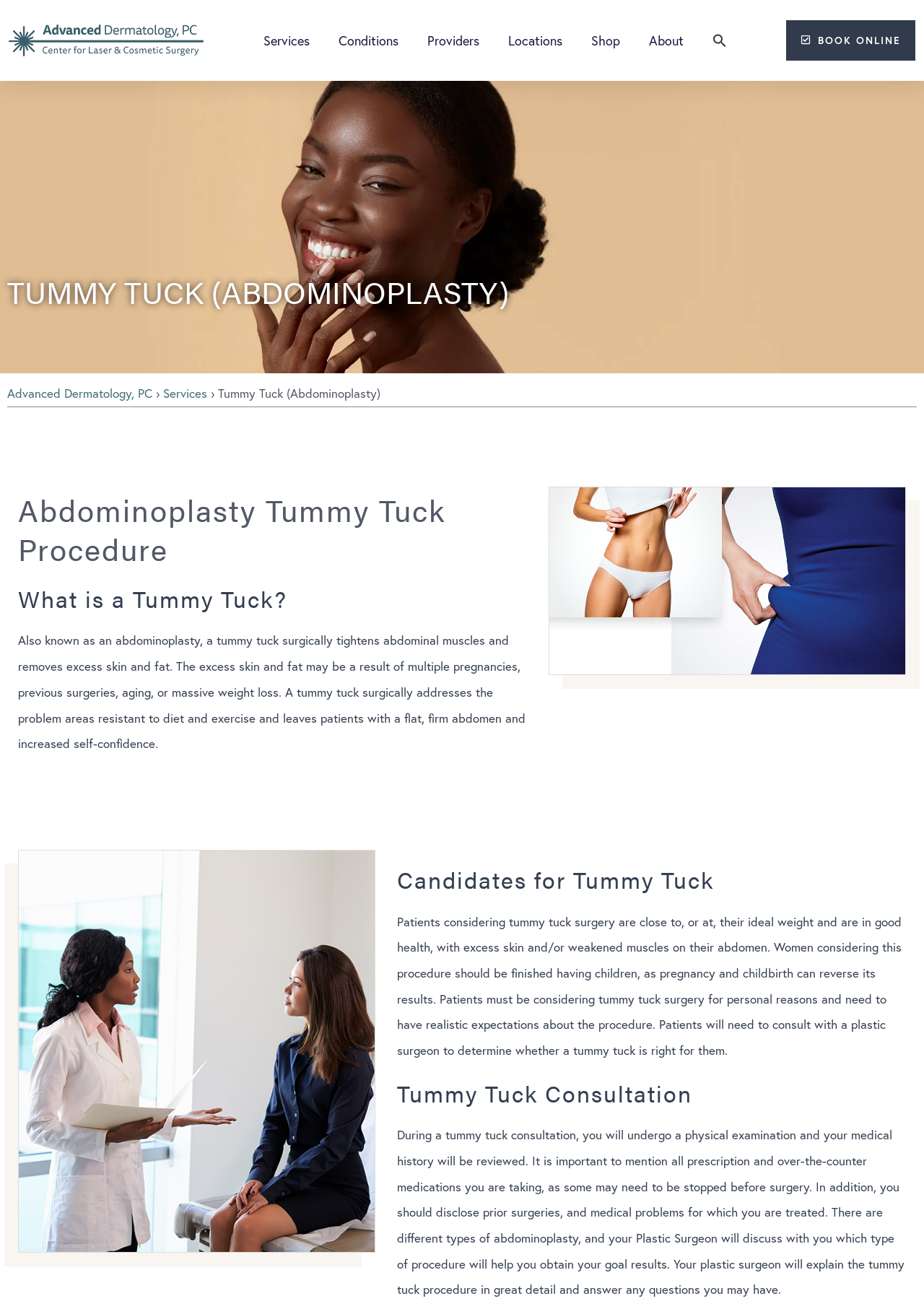Given the description of the UI element: "Search Button", predict the bounding box coordinates in the form of [left, top, right, bottom], with each value being a float between 0 and 1.

[0.802, 0.044, 0.83, 0.064]